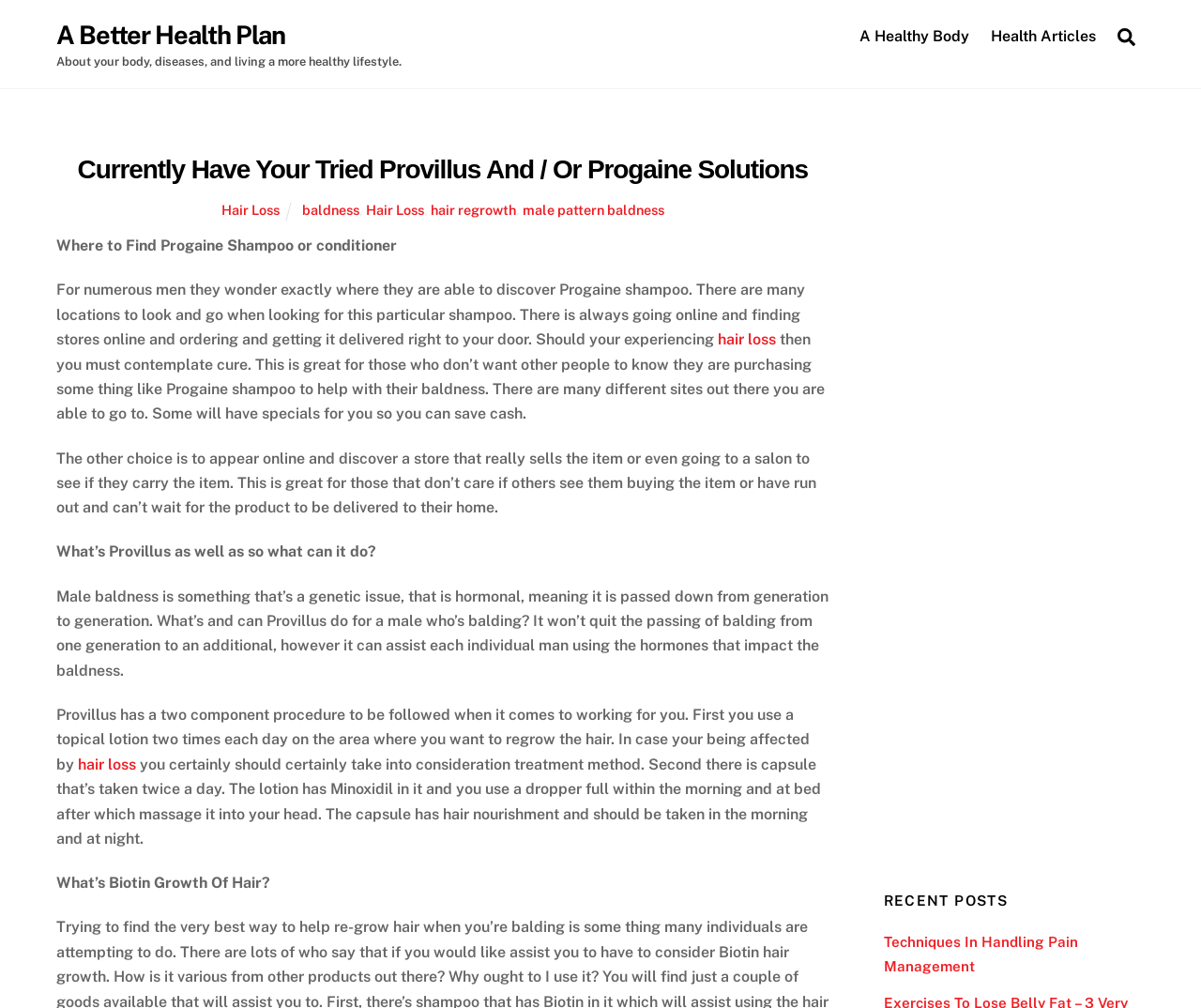What is Biotin Growth Of Hair?
Using the image as a reference, give a one-word or short phrase answer.

A hair growth method